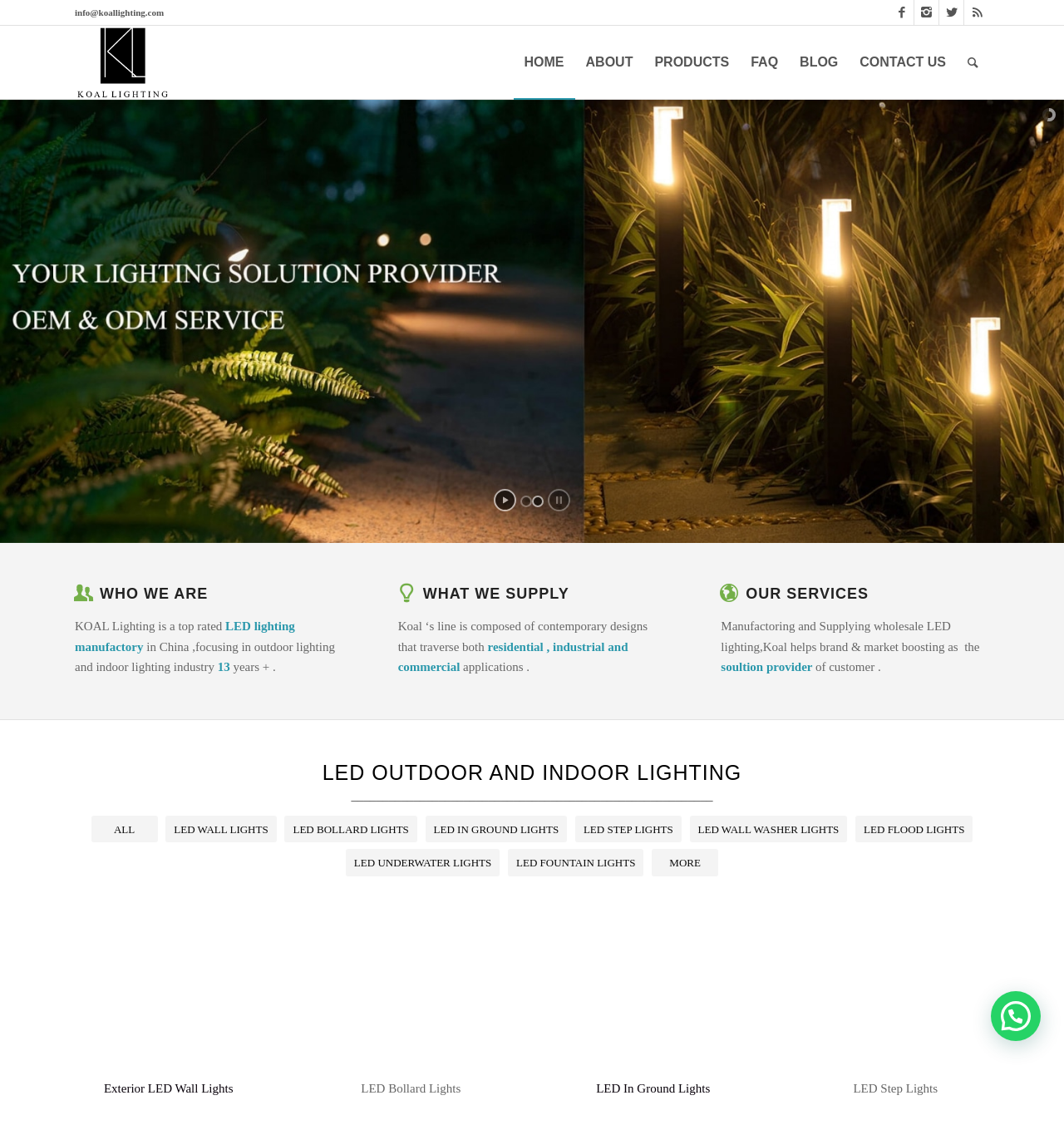Identify and provide the title of the webpage.

LED OUTDOOR AND INDOOR LIGHTING